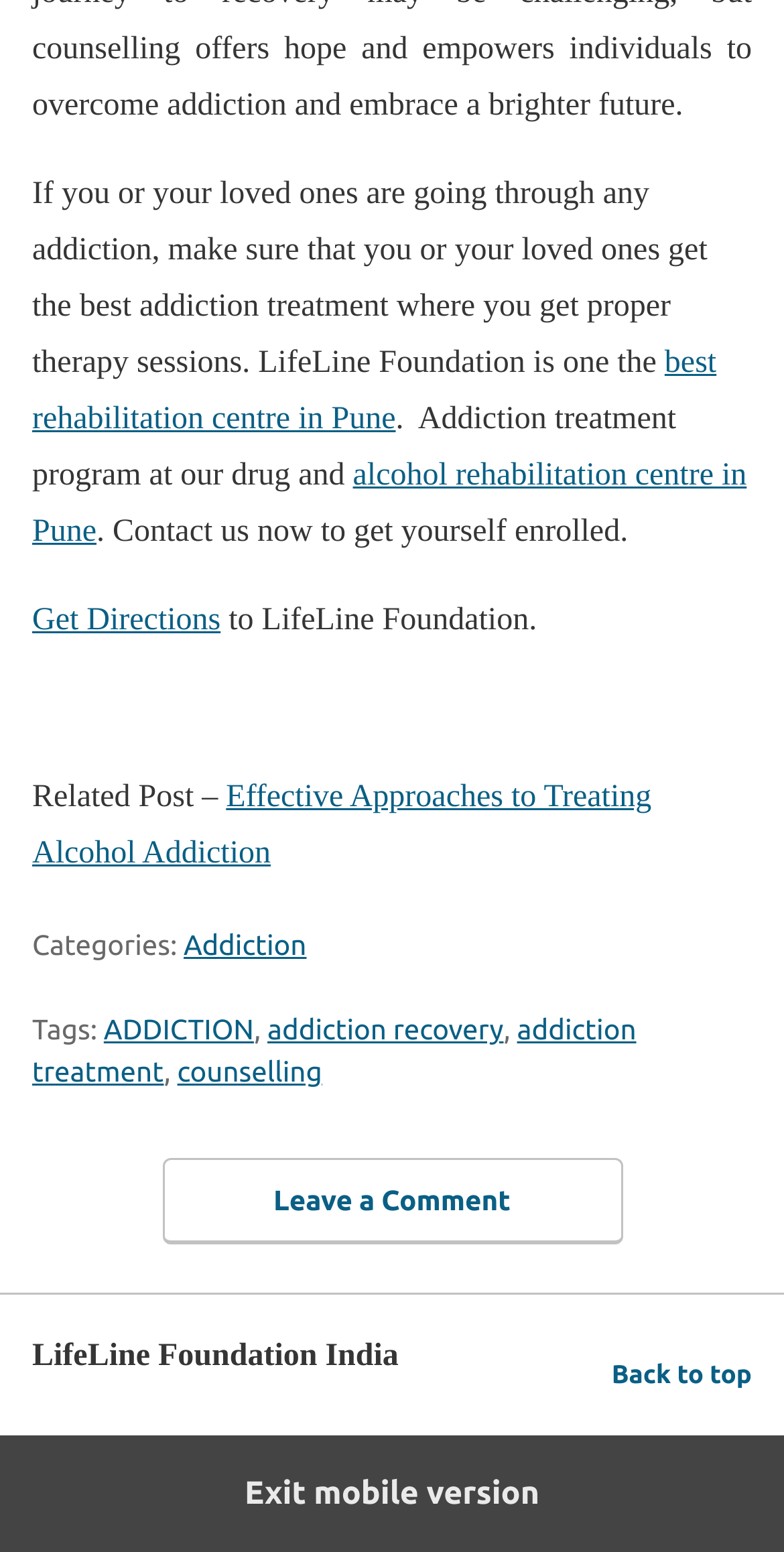Using details from the image, please answer the following question comprehensively:
What is the name of the rehabilitation centre mentioned?

The answer can be found in the first paragraph of the webpage, where it is mentioned that 'LifeLine Foundation is one the best rehabilitation centre in Pune'.